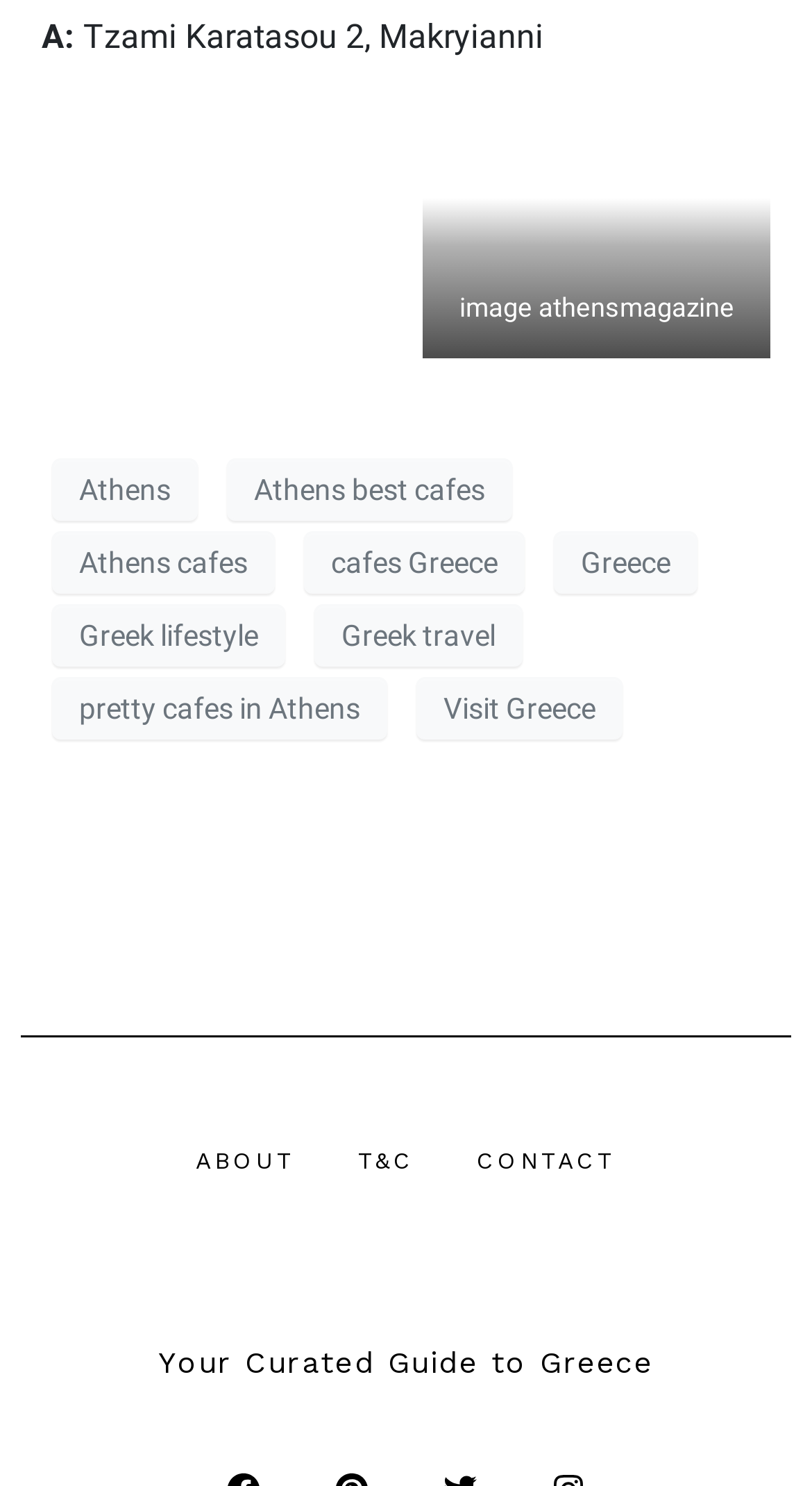What is the address mentioned on the webpage?
Give a single word or phrase answer based on the content of the image.

Tzami Karatasou 2, Makryianni